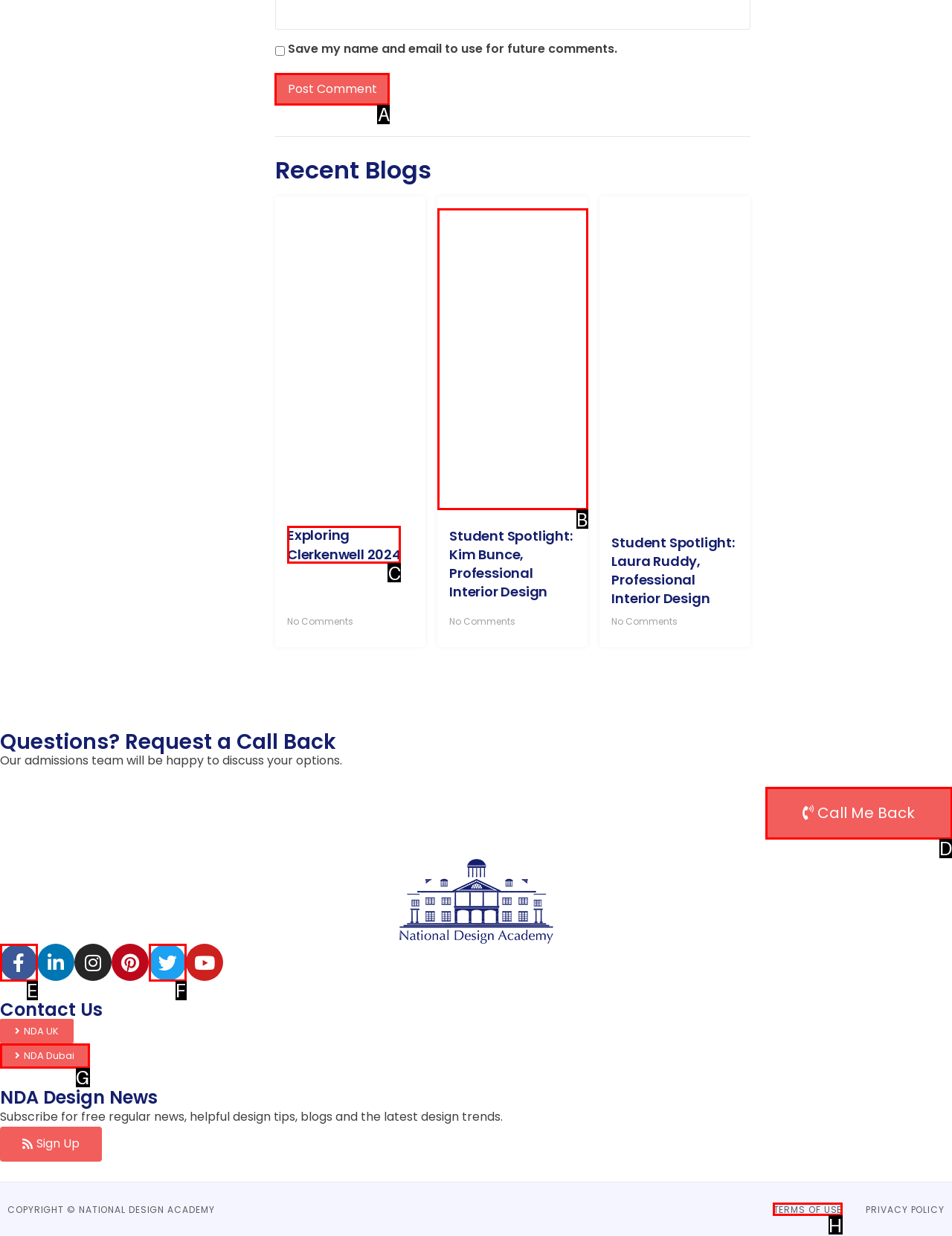Identify the letter of the UI element needed to carry out the task: Post a comment
Reply with the letter of the chosen option.

A